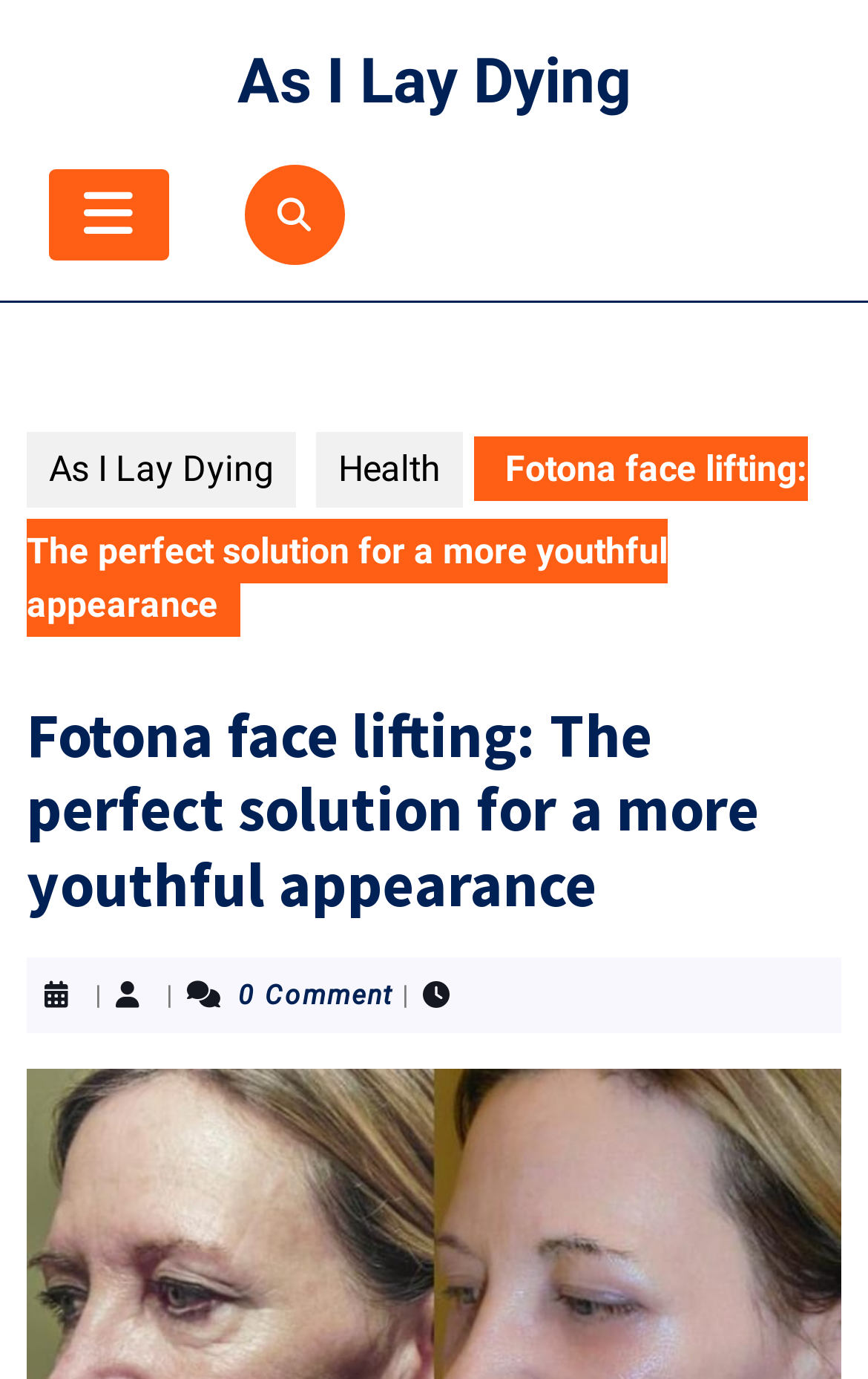Give a succinct answer to this question in a single word or phrase: 
Is the open button selected?

No